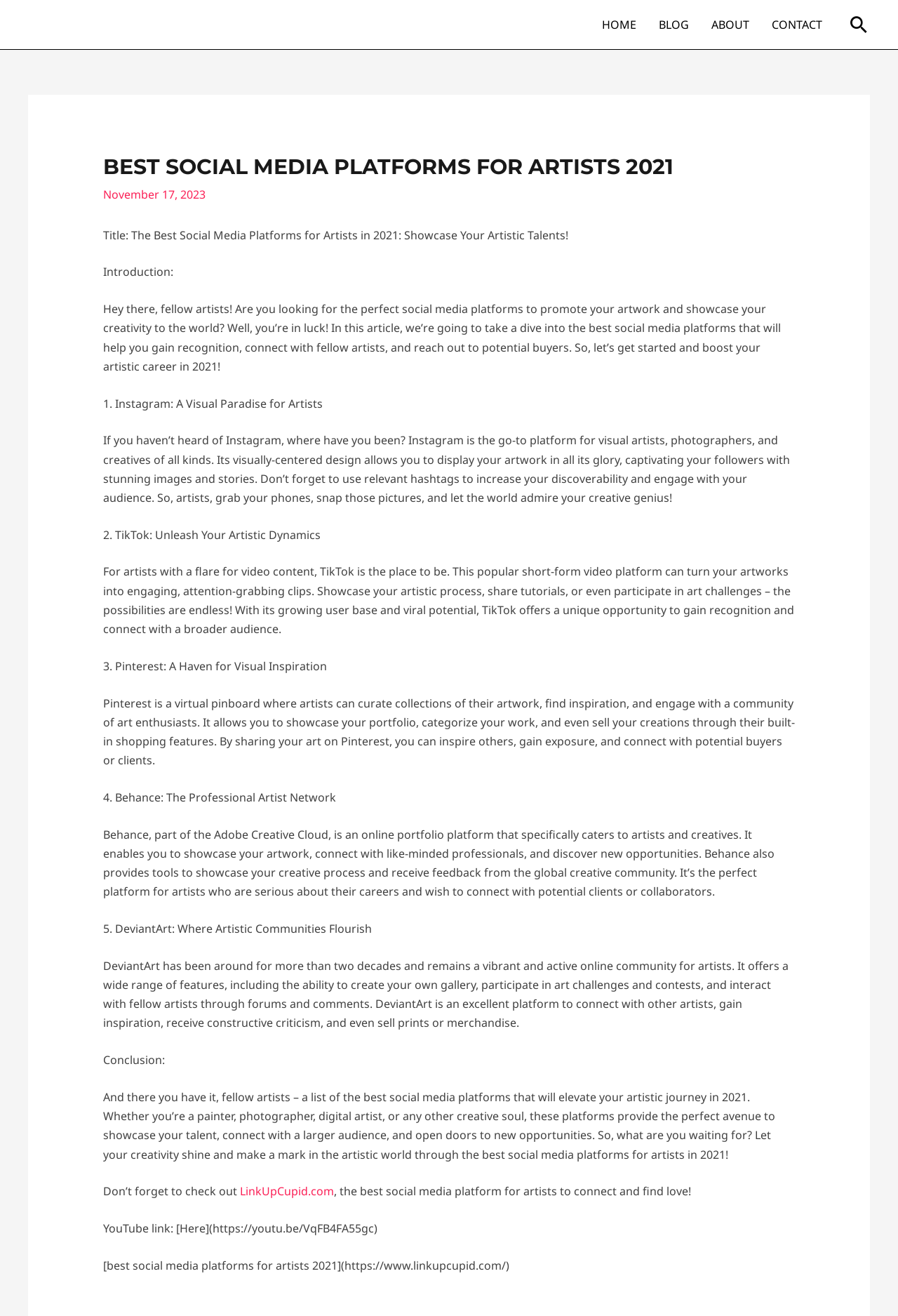Please analyze the image and provide a thorough answer to the question:
What is the purpose of using hashtags on Instagram?

According to the article, using relevant hashtags on Instagram can increase an artist's discoverability, allowing them to reach a wider audience and gain more followers.